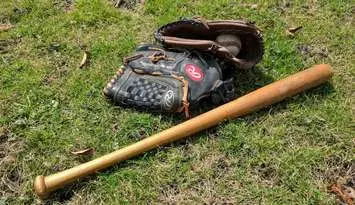Provide a rich and detailed narrative of the image.

The image showcases a classic baseball scene, featuring a vintage wooden baseball bat resting on lush green grass next to a well-worn black leather glove. The bat, gleaming in the sunlight, suggests a rich history of games played, while the glove, adorned with a red logo, reflects years of practice and passion for the sport. This composition captures the essence of baseball, evoking memories of summer afternoons spent on the field, playing catch with friends and enjoying the thrill of the game.